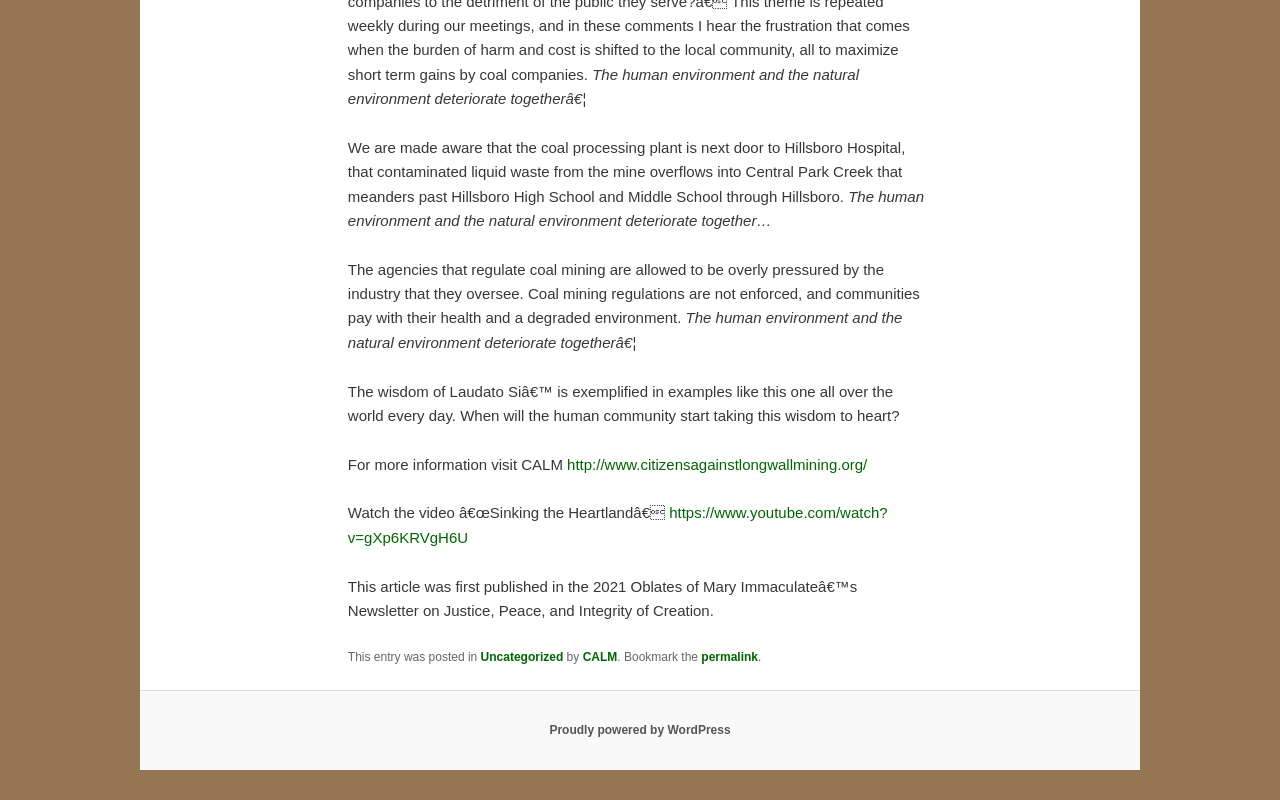Carefully examine the image and provide an in-depth answer to the question: Where is the coal processing plant located?

According to the webpage, the coal processing plant is located next to Hillsboro Hospital, and contaminated liquid waste from the mine overflows into Central Park Creek, which flows past Hillsboro High School and Middle School.